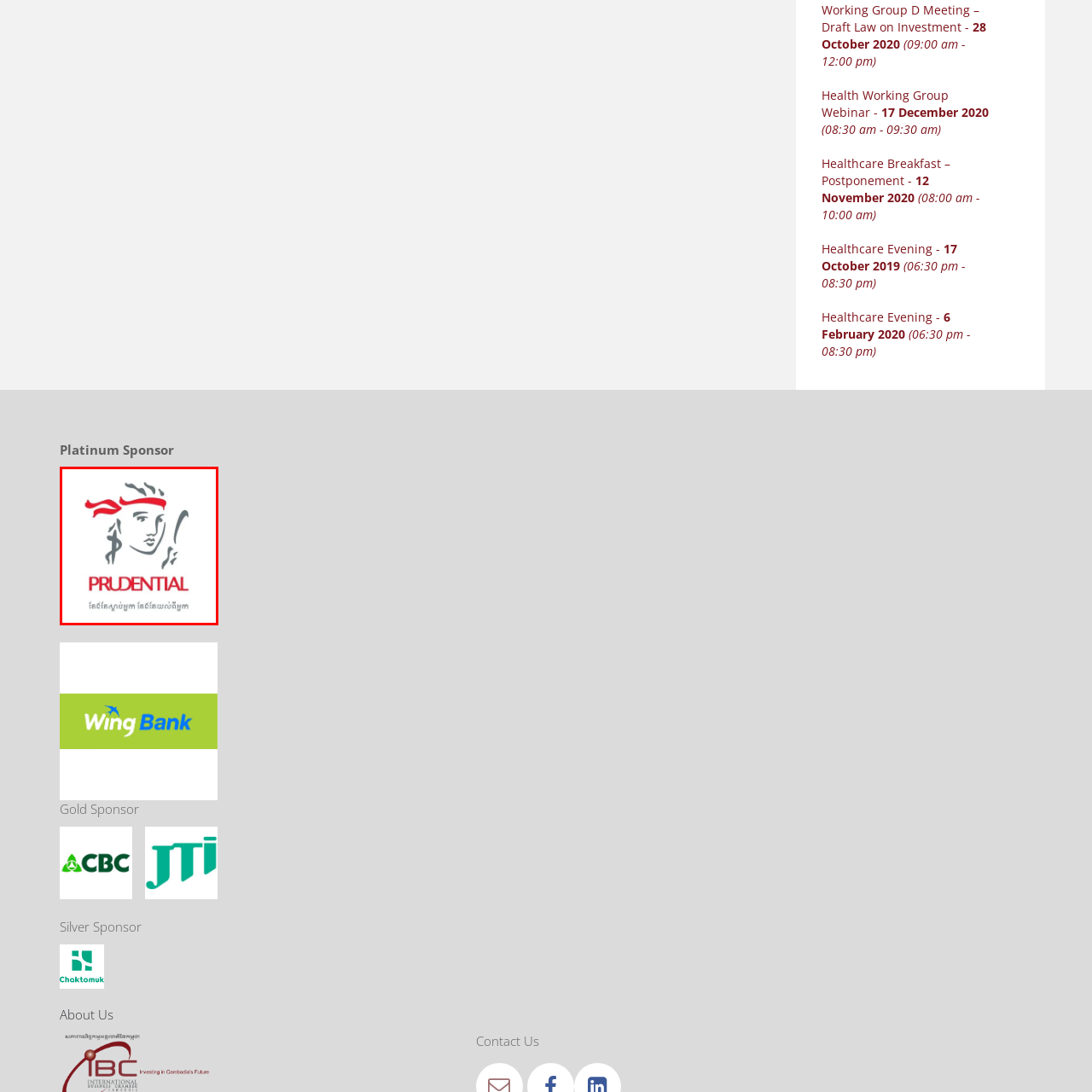Craft a detailed and vivid caption for the image that is highlighted by the red frame.

The image features the logo of Prudential, a prominent insurance and financial services company. The logo prominently displays a stylized figure with a red headband, symbolizing strength and resilience. Below the figure, the company name "PRUDENTIAL" is prominently featured in bold red letters. Accompanying this are Khmer characters, indicating Prudential's presence and commitment to the Cambodian market. The overall design combines modern aesthetics with cultural elements, reflecting Prudential's dedication to its customers in the region. This logo is displayed in the context of being a Platinum Sponsor, positioned prominently among other sponsors, emphasizing its significant role and support in relevant initiatives or events.